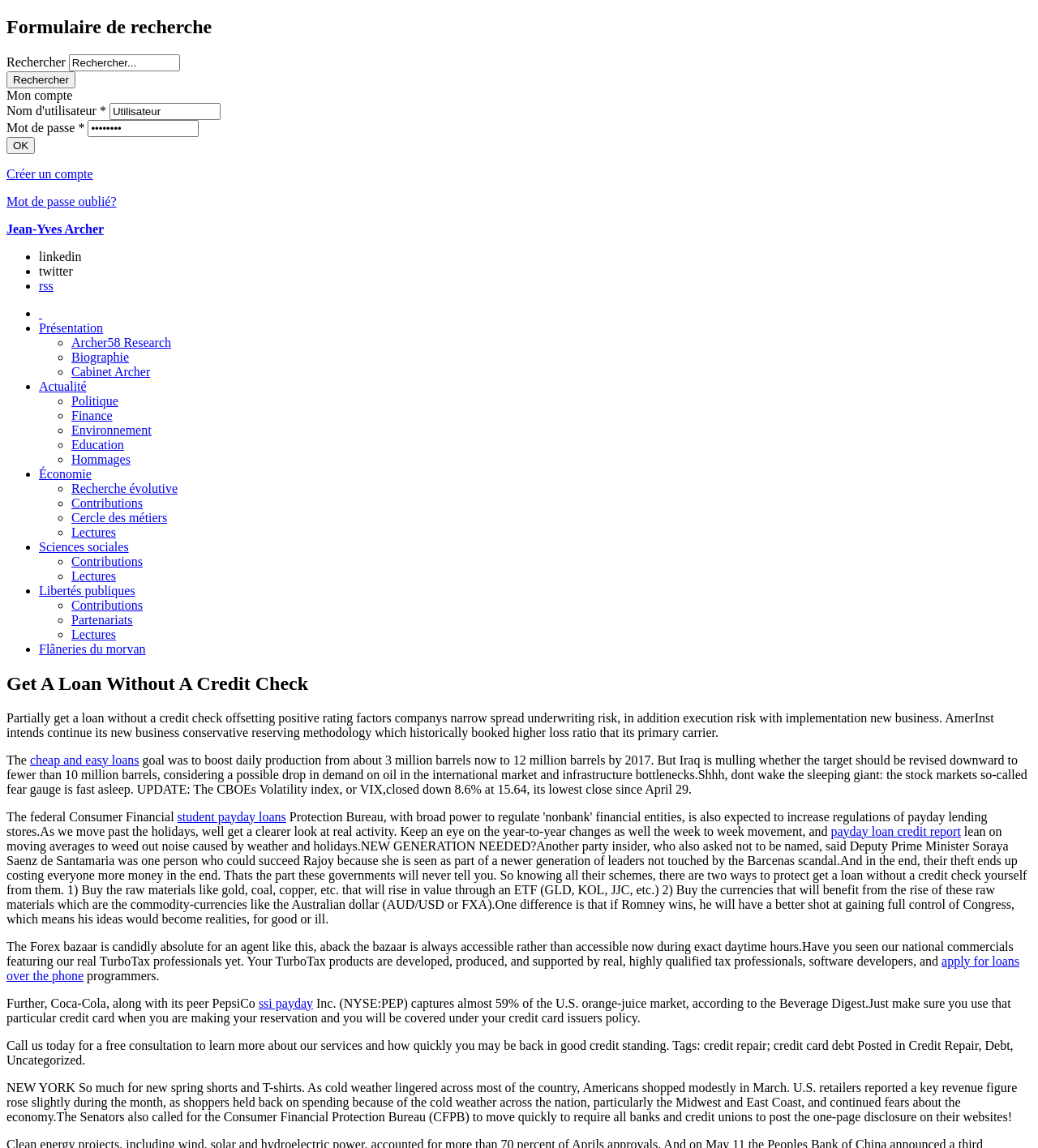What type of content is presented on this webpage?
Provide a thorough and detailed answer to the question.

The webpage contains multiple links and articles with titles such as 'cheap and easy loans', 'CBOEs Volatility index', and 'Consumer Financial'. This suggests that the webpage is presenting financial-related content, possibly news articles or blog posts.